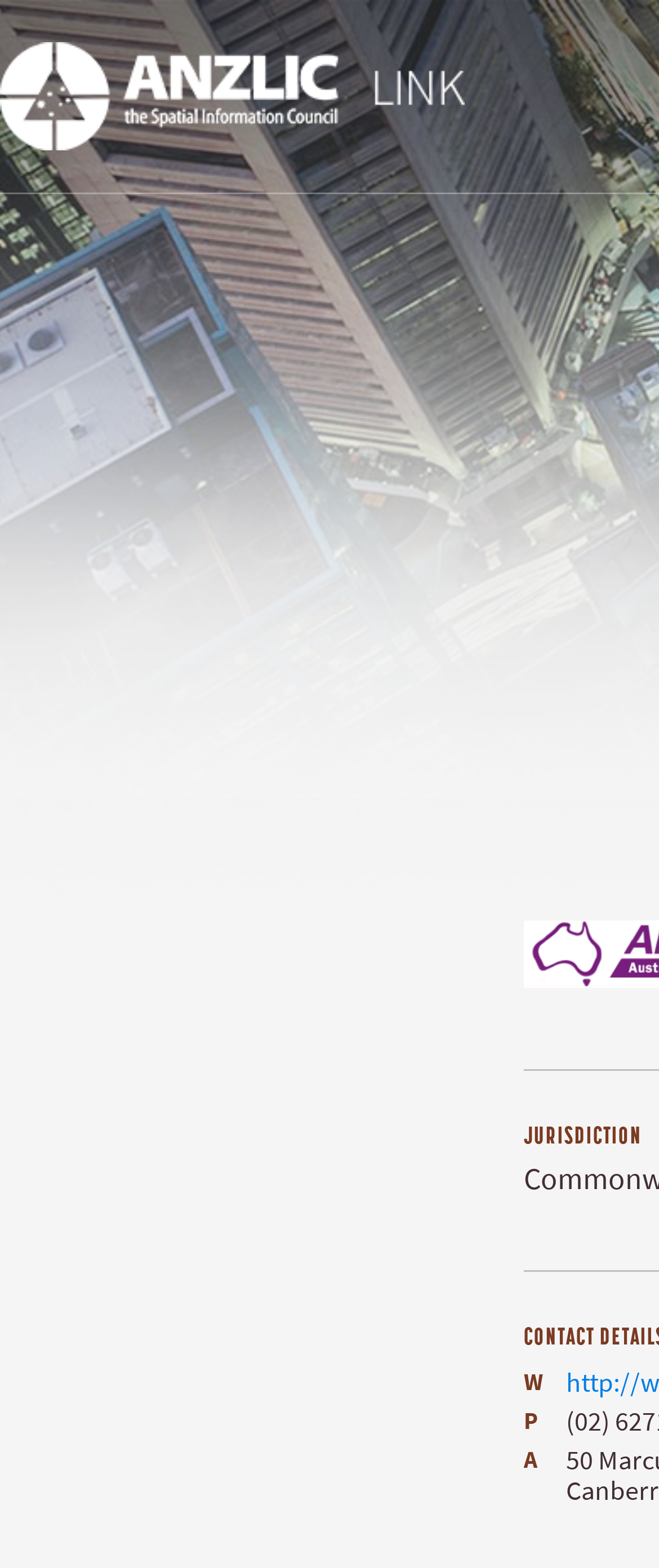What is the abbreviation of the organization's name?
Based on the visual, give a brief answer using one word or a short phrase.

AEC